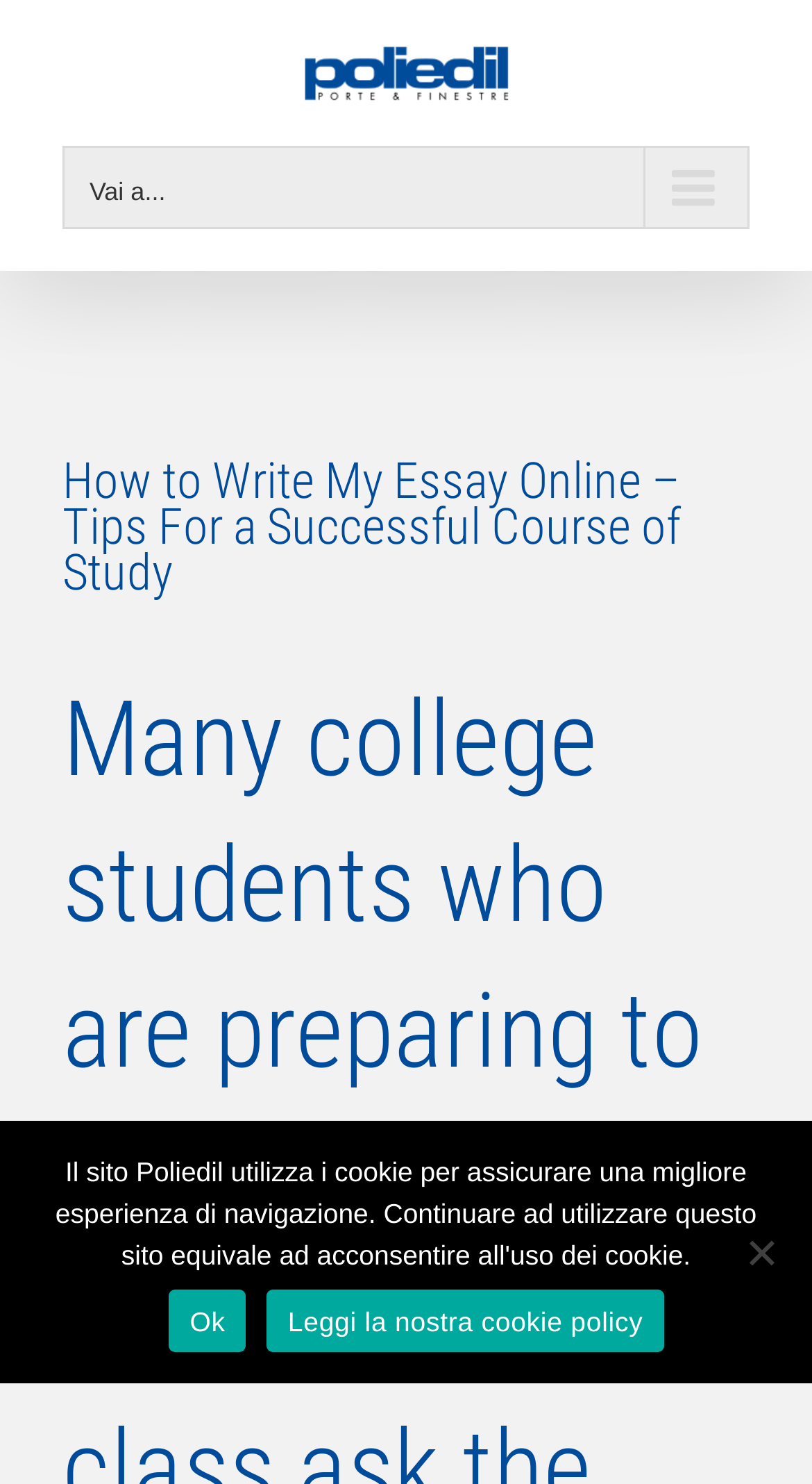Answer the question in a single word or phrase:
How many links are there in the cookie notice dialog?

2